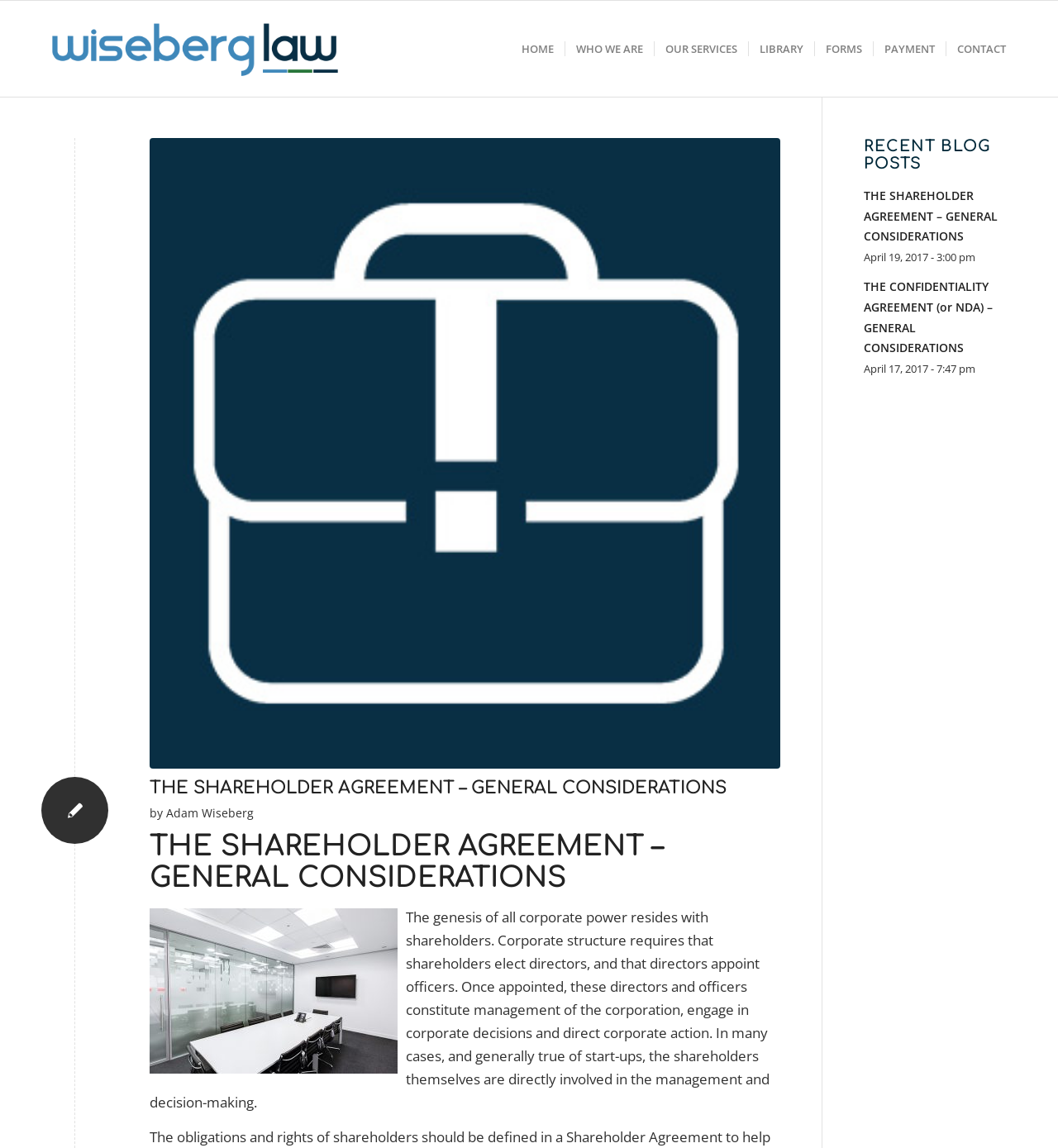Create a detailed narrative of the webpage’s visual and textual elements.

This webpage is a blog page from Wiseberg Law. At the top left, there is a logo of Wiseberg Law, which is an image with a link to the homepage. Next to the logo, there is a navigation menu with links to different sections of the website, including HOME, WHO WE ARE, OUR SERVICES, LIBRARY, FORMS, PAYMENT, and CONTACT.

Below the navigation menu, there is a main content area. On the left side of this area, there is a section with a heading "THE SHAREHOLDER AGREEMENT – GENERAL CONSIDERATIONS". This section has a link to the article with the same title, followed by the author's name, Adam Wiseberg, and a small image of him. Below the author's name, there is a paragraph of text that discusses the role of shareholders in corporate power.

On the right side of the main content area, there is a section with a heading "RECENT BLOG POSTS". This section lists two recent blog posts, each with a link to the article, a date, and a small icon. The blog posts are titled "THE SHAREHOLDER AGREEMENT – GENERAL CONSIDERATIONS" and "THE CONFIDENTIALITY AGREEMENT (or NDA) – GENERAL CONSIDERATIONS".